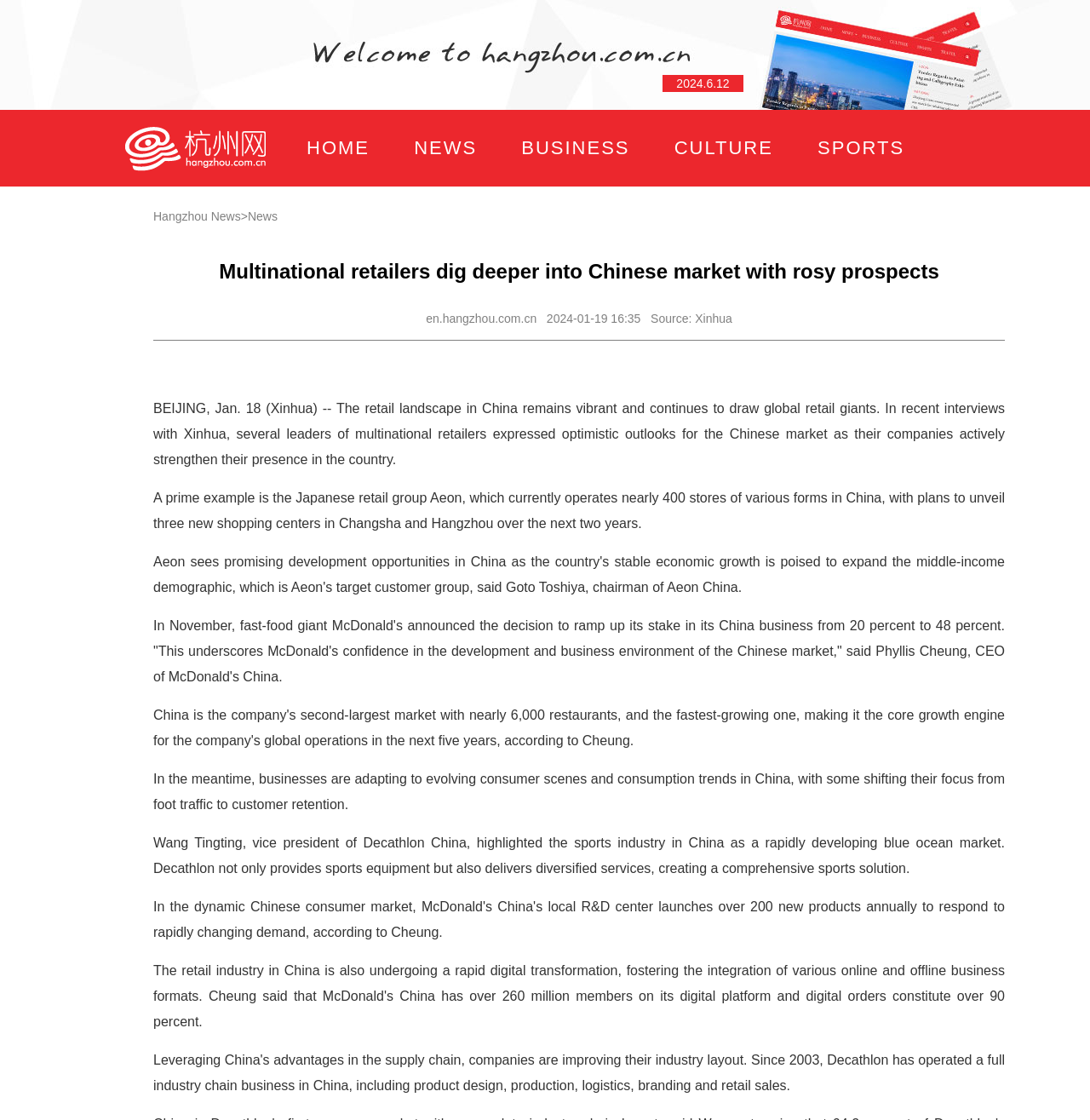Please specify the bounding box coordinates of the region to click in order to perform the following instruction: "Click on the Home link".

None